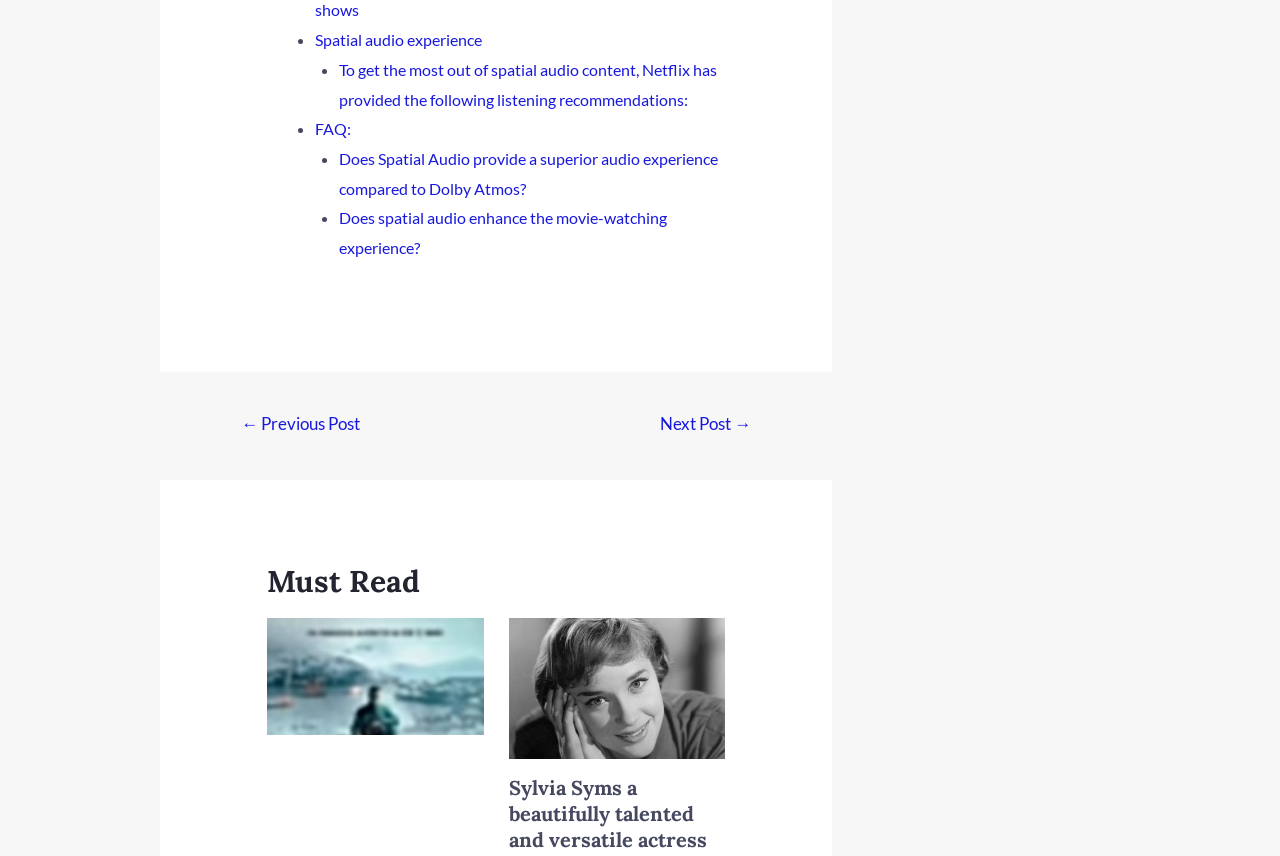Please identify the bounding box coordinates of the area that needs to be clicked to follow this instruction: "View 'Narvik Movie review'".

[0.208, 0.89, 0.378, 0.912]